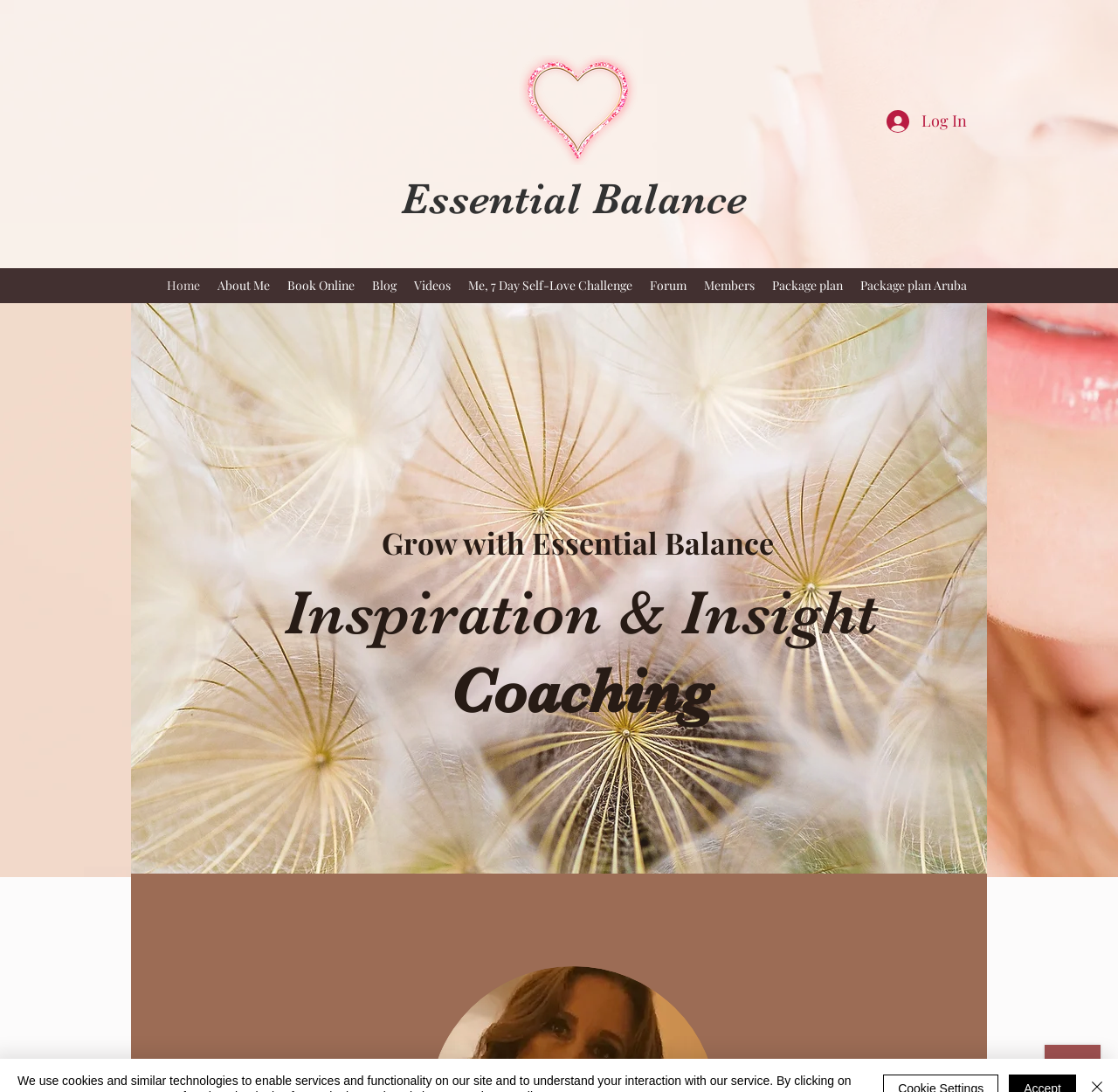Please identify the bounding box coordinates of the element I need to click to follow this instruction: "Explore the package plan".

[0.683, 0.25, 0.762, 0.274]